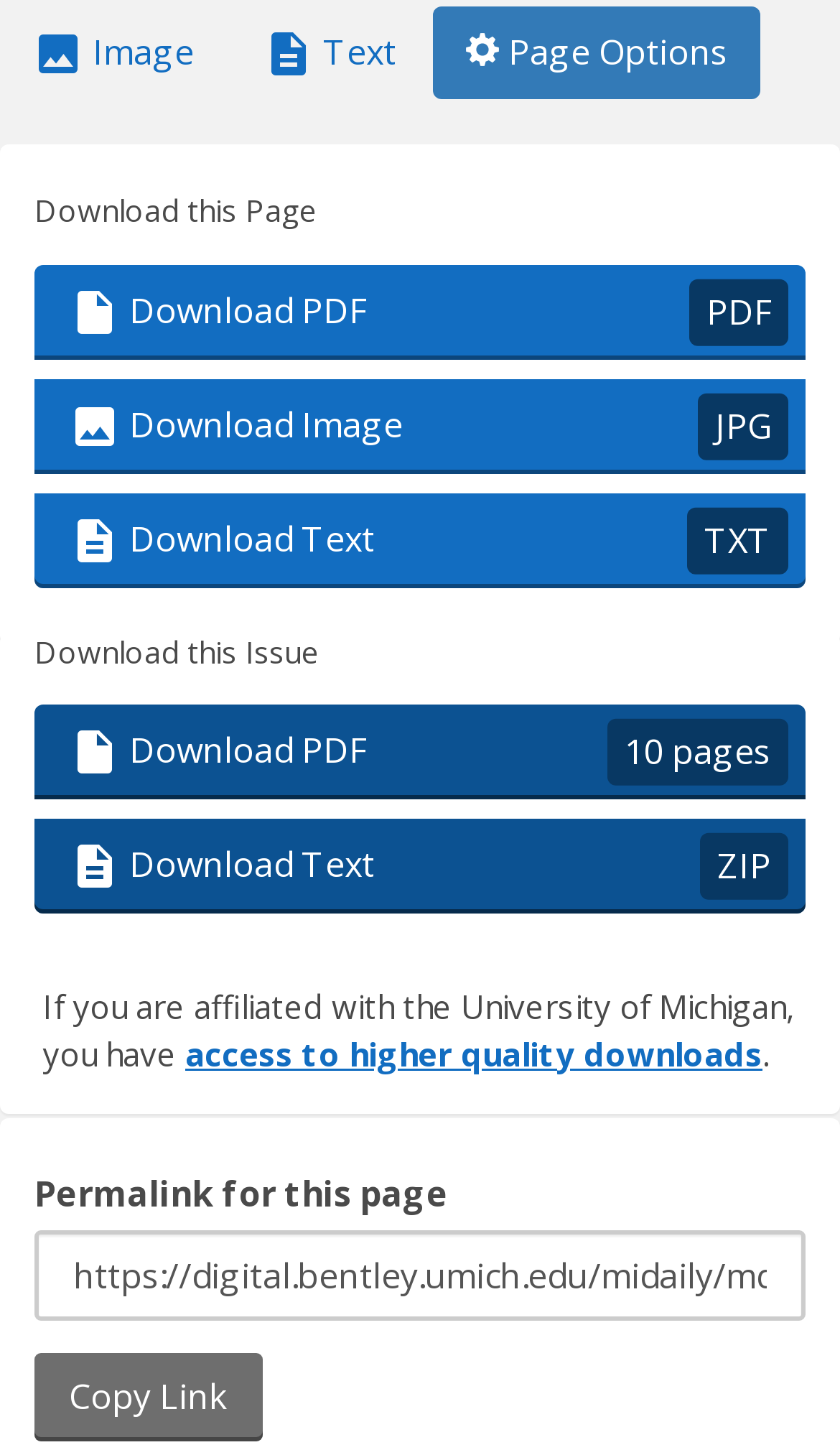Locate the bounding box coordinates of the clickable part needed for the task: "Download PDF".

[0.041, 0.182, 0.959, 0.248]